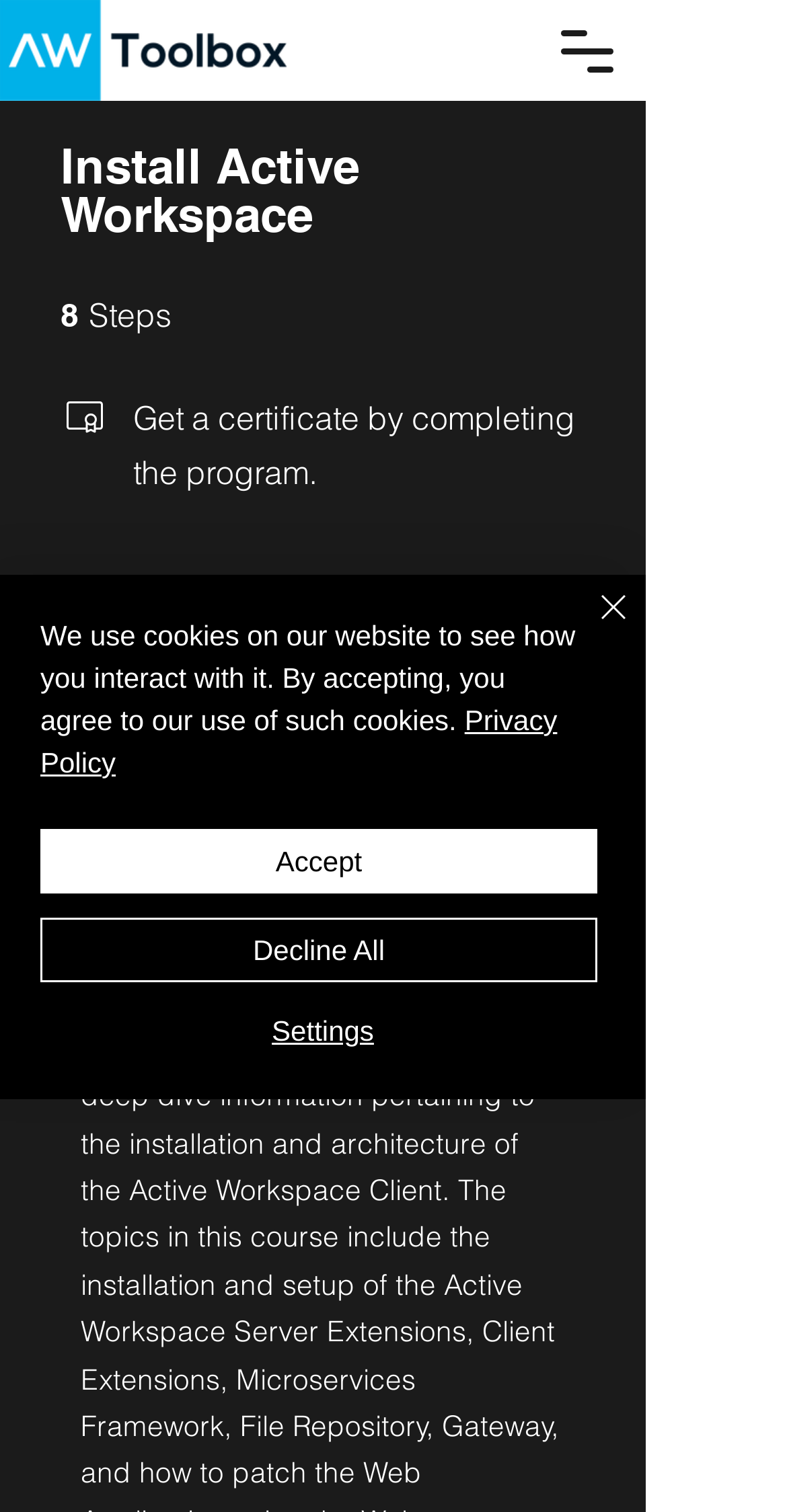What is the second section title?
From the image, provide a succinct answer in one word or a short phrase.

Course Overview